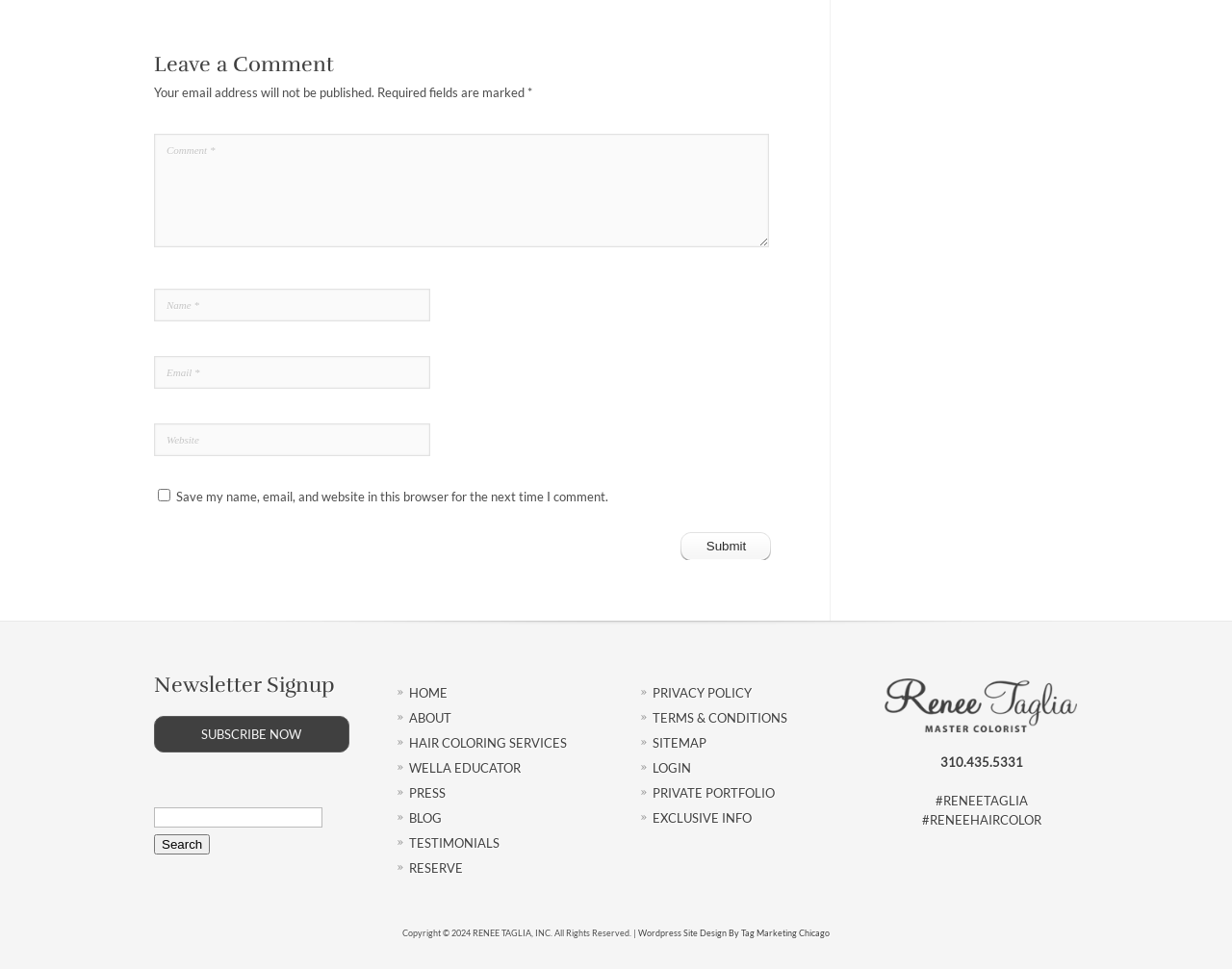Please identify the bounding box coordinates of the element's region that should be clicked to execute the following instruction: "Search for something". The bounding box coordinates must be four float numbers between 0 and 1, i.e., [left, top, right, bottom].

[0.125, 0.833, 0.262, 0.854]